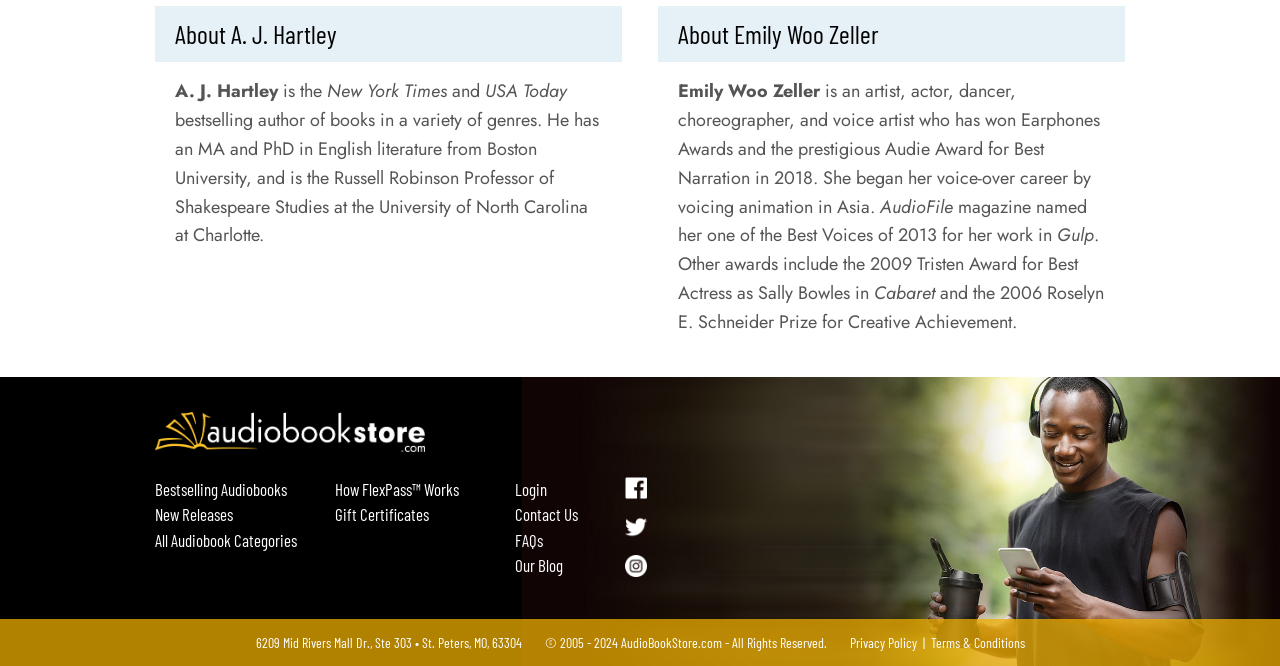Find the bounding box coordinates of the clickable area required to complete the following action: "Go to the 'Bestselling Audiobooks' page".

[0.121, 0.715, 0.238, 0.754]